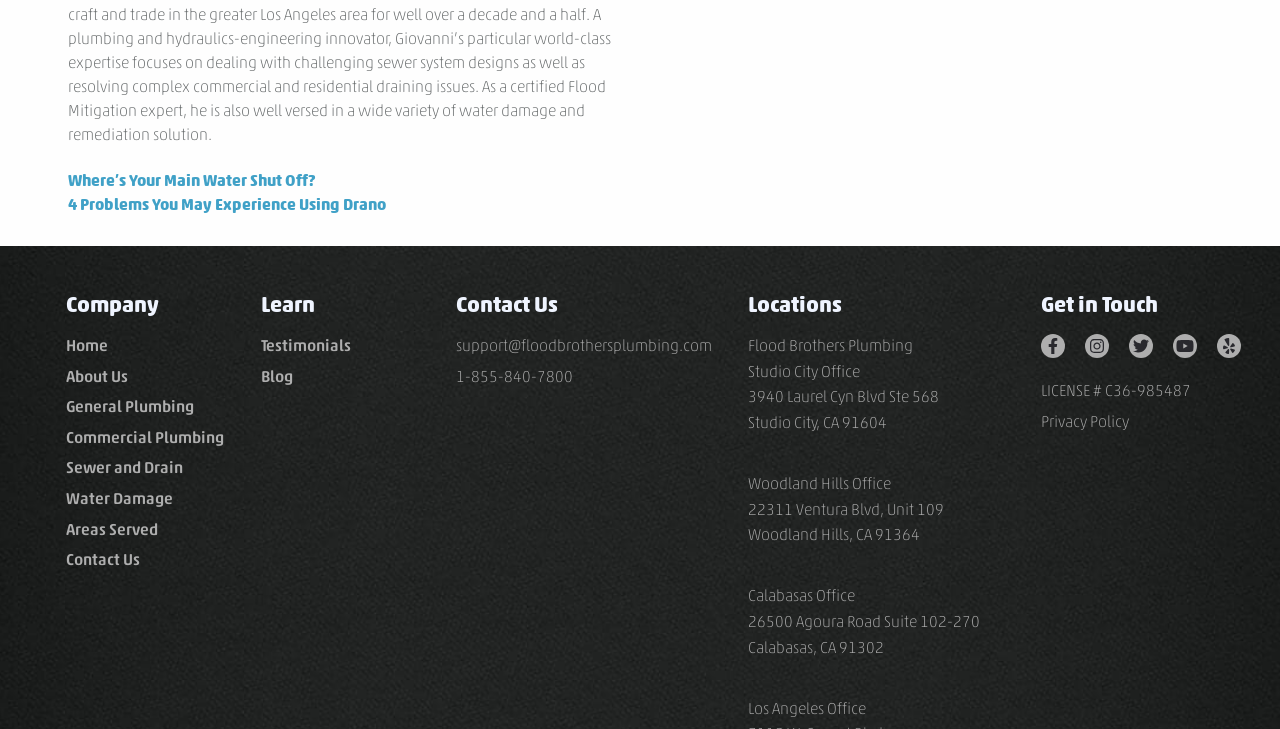Refer to the screenshot and answer the following question in detail:
How many office locations are listed?

The 'Locations' section lists three office locations: Studio City Office, Woodland Hills Office, and Calabasas Office, each with its own address.